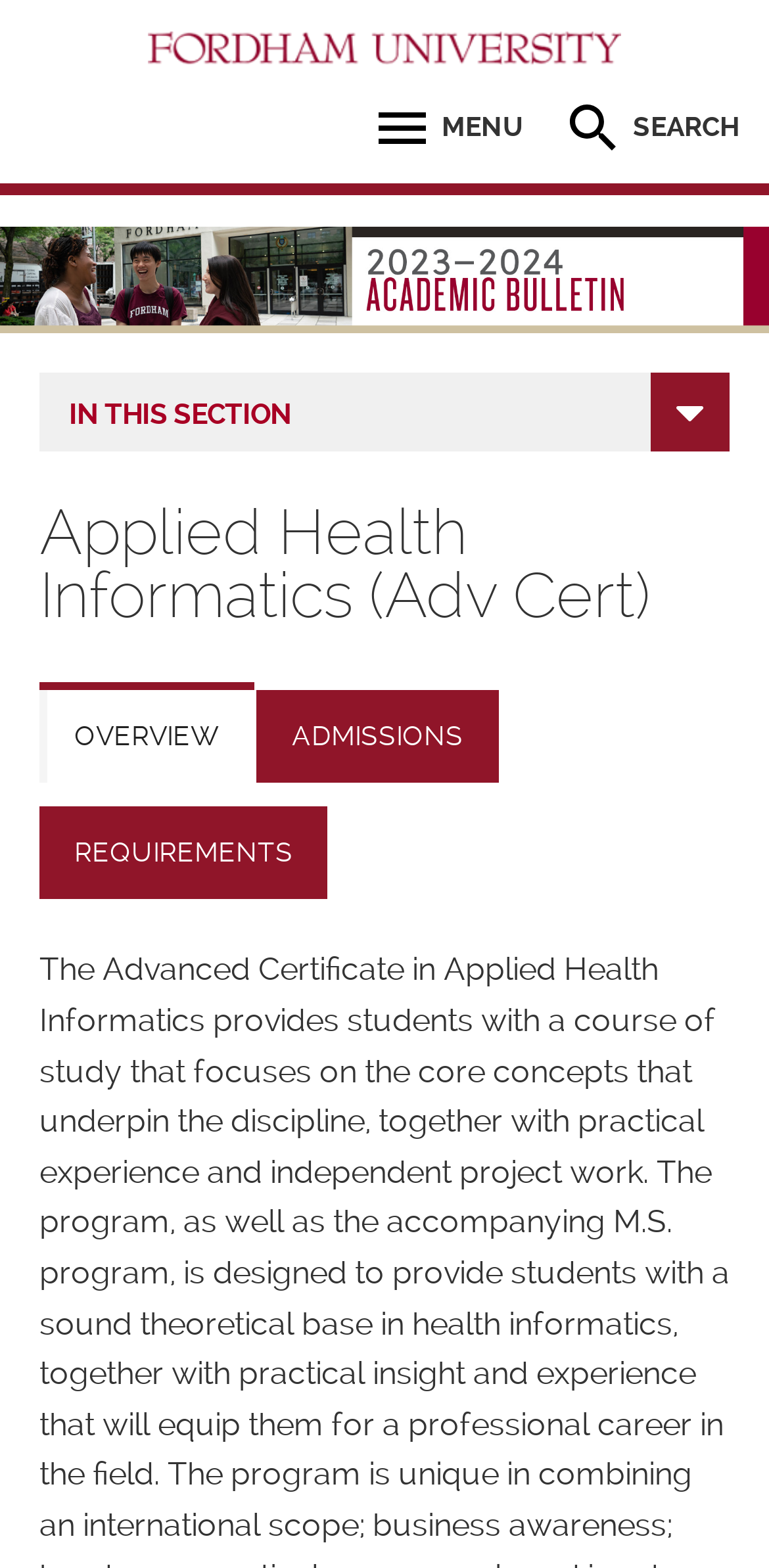Kindly determine the bounding box coordinates of the area that needs to be clicked to fulfill this instruction: "Click the MENU button".

[0.482, 0.062, 0.679, 0.102]